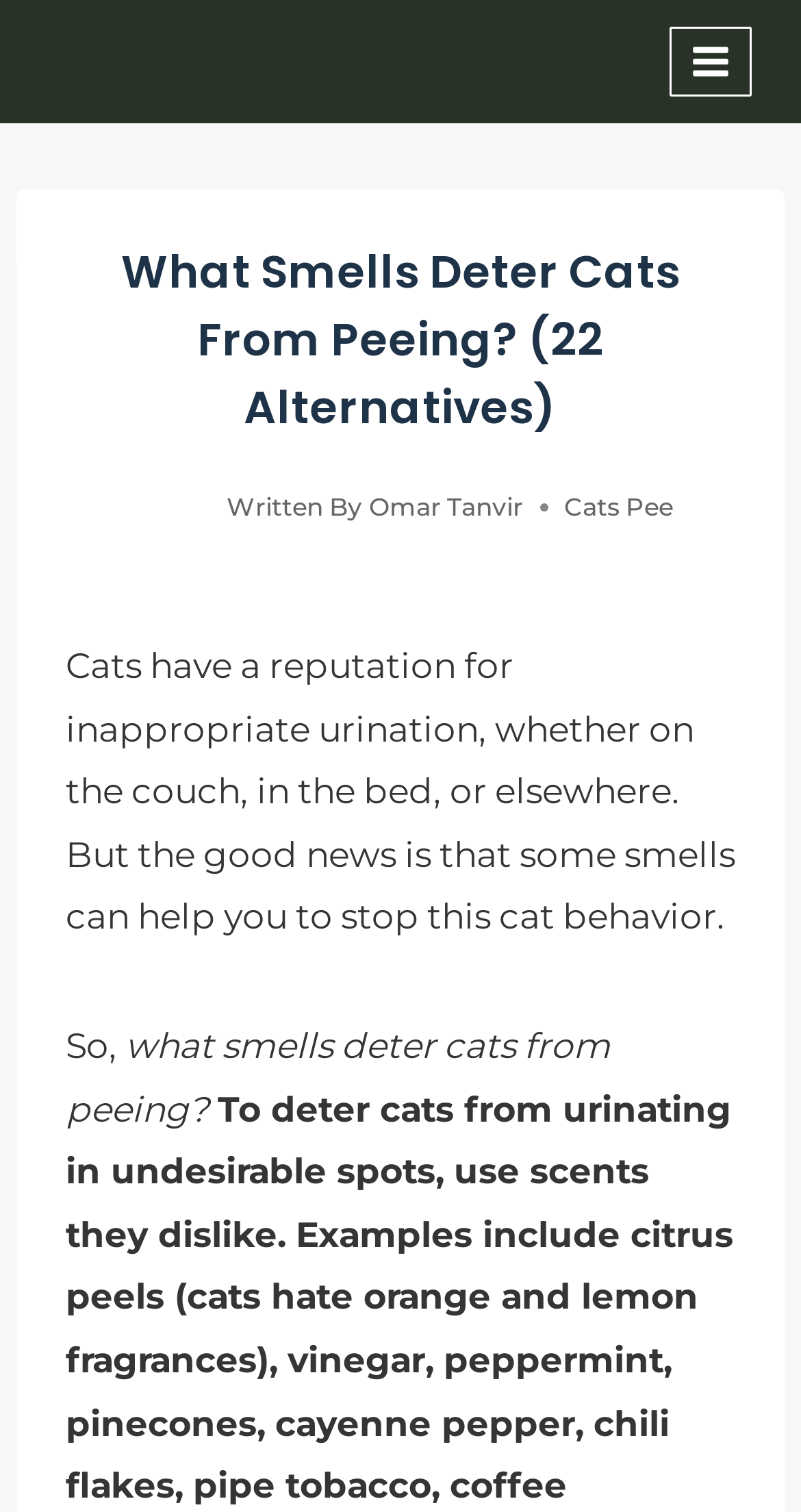Using the description "alt="Nursing-Pets-Final-Logo-White"", locate and provide the bounding box of the UI element.

[0.062, 0.018, 0.344, 0.063]